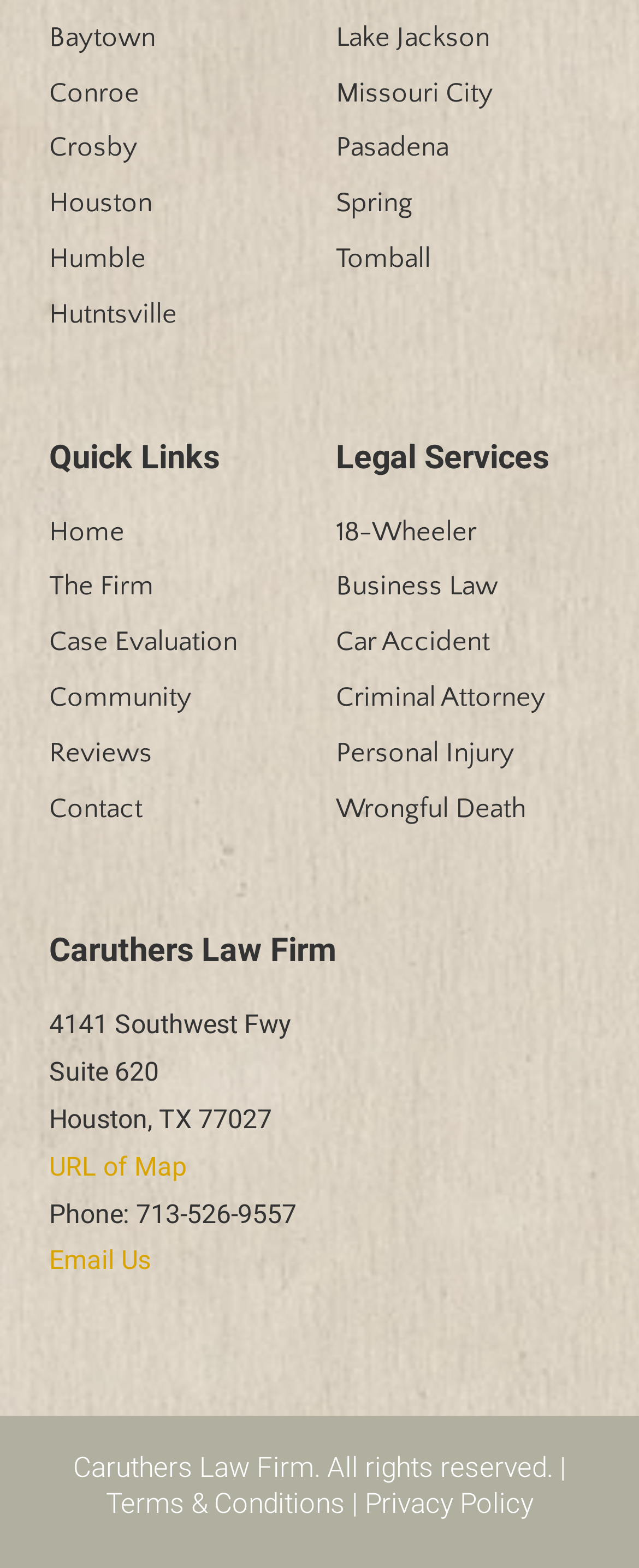Use a single word or phrase to answer this question: 
What is the name of the law firm?

Caruthers Law Firm